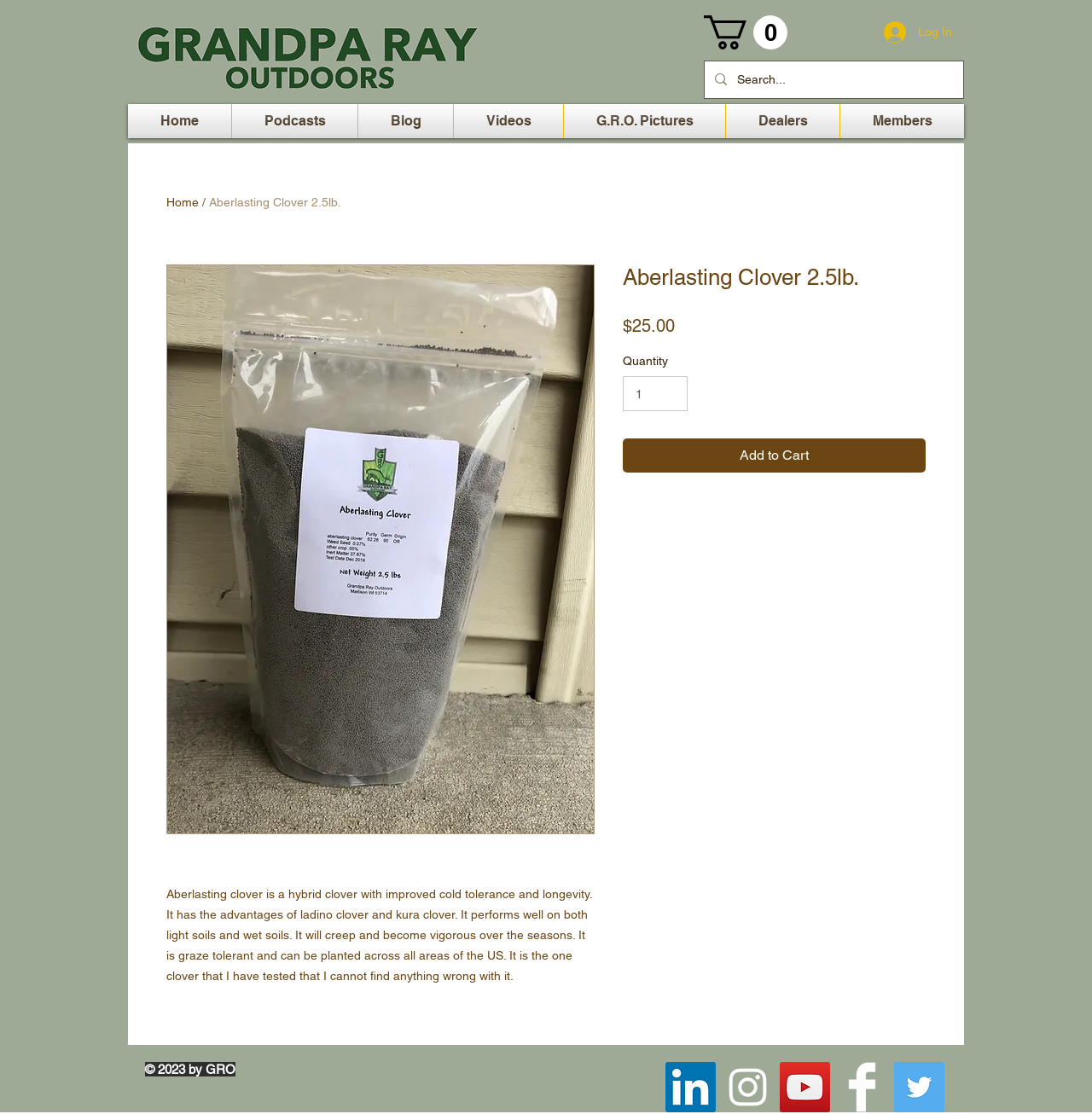What is the price of the product?
Using the image as a reference, answer with just one word or a short phrase.

$25.00